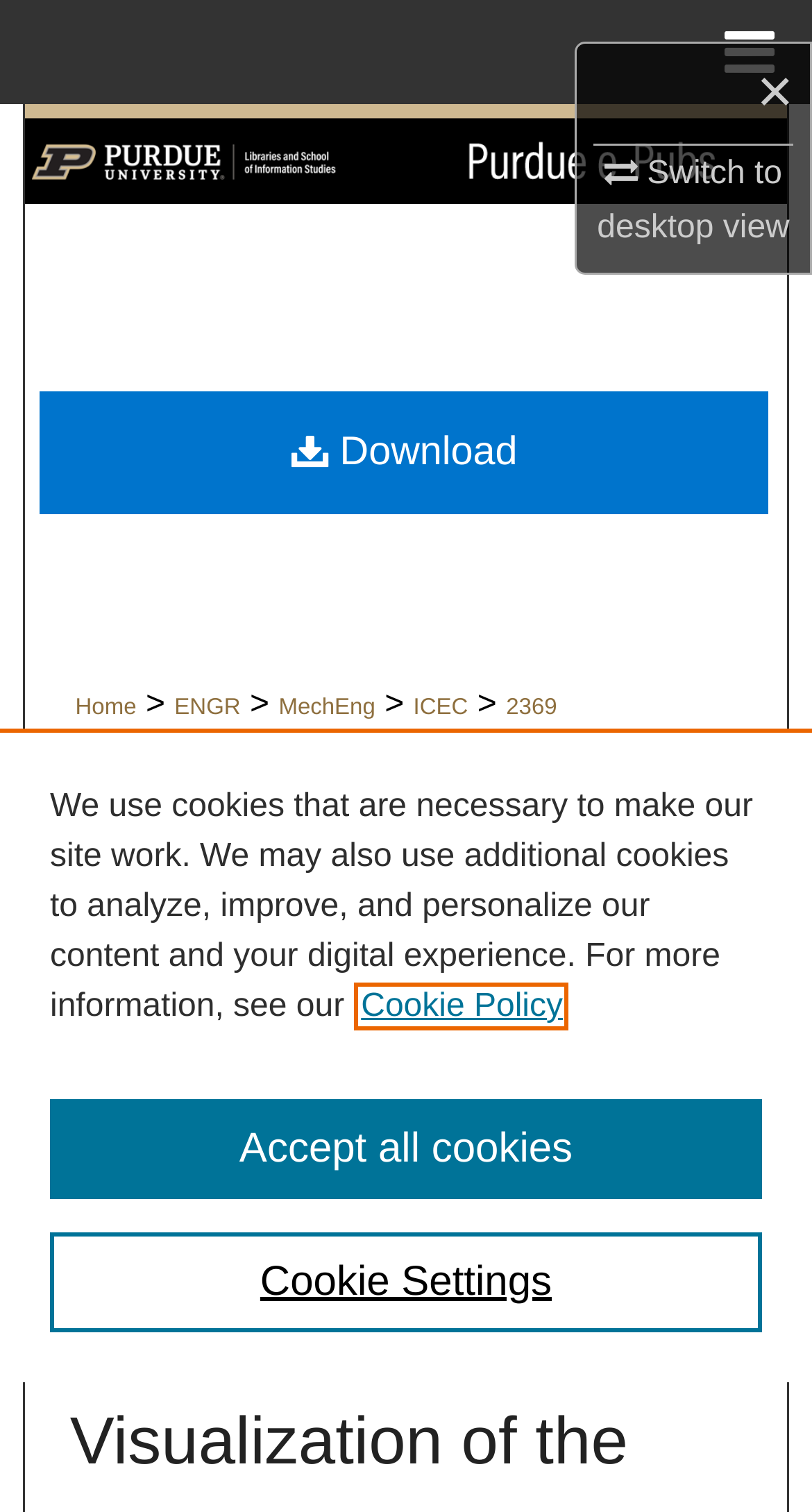Identify the bounding box coordinates necessary to click and complete the given instruction: "Browse Purdue e-Pubs".

[0.03, 0.069, 0.97, 0.134]